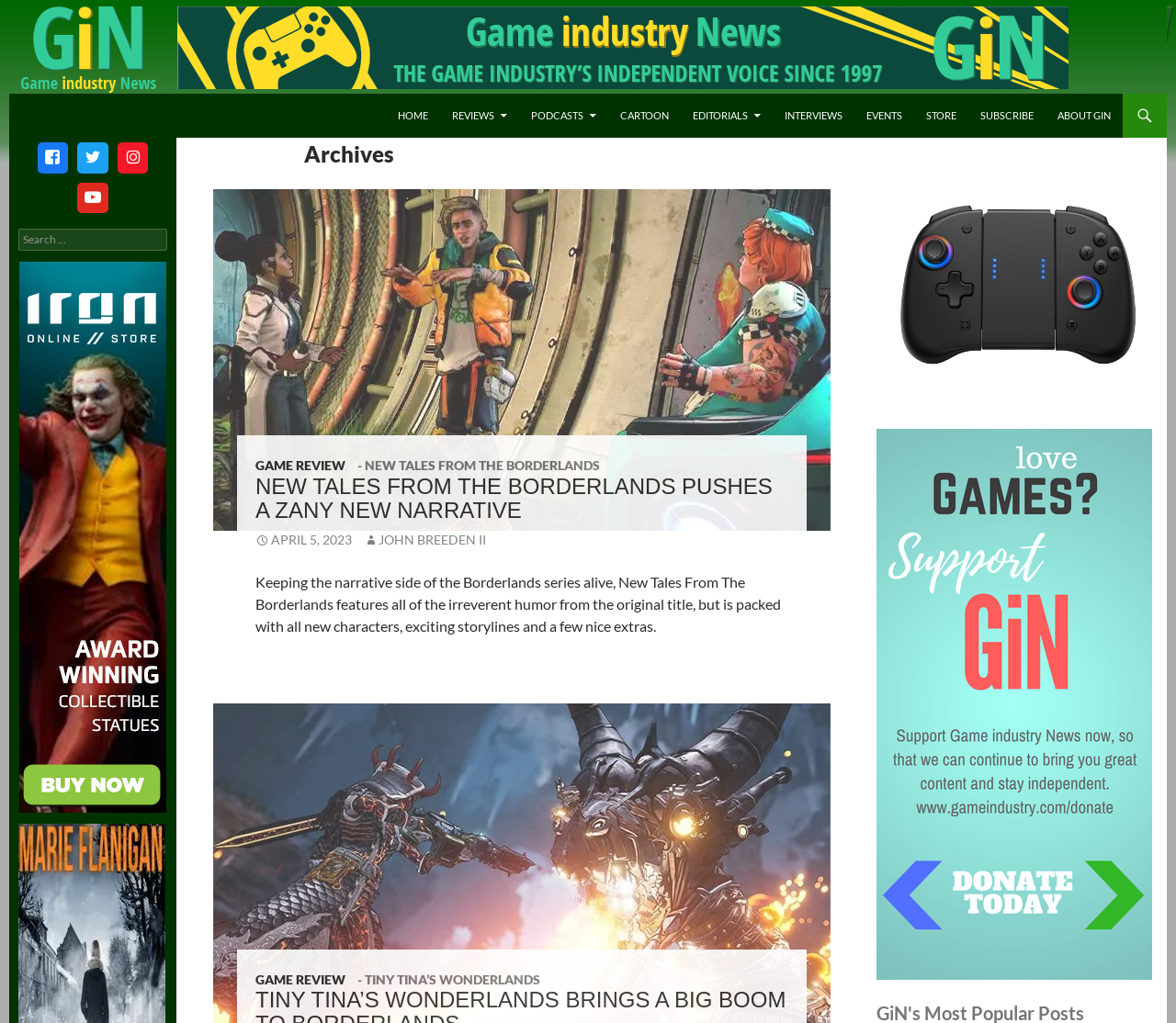How many social media links are present in the webpage?
Can you give a detailed and elaborate answer to the question?

The social media links are obtained from the links with icons, which are '', '', '', and ''. There are 4 social media links present in the webpage.